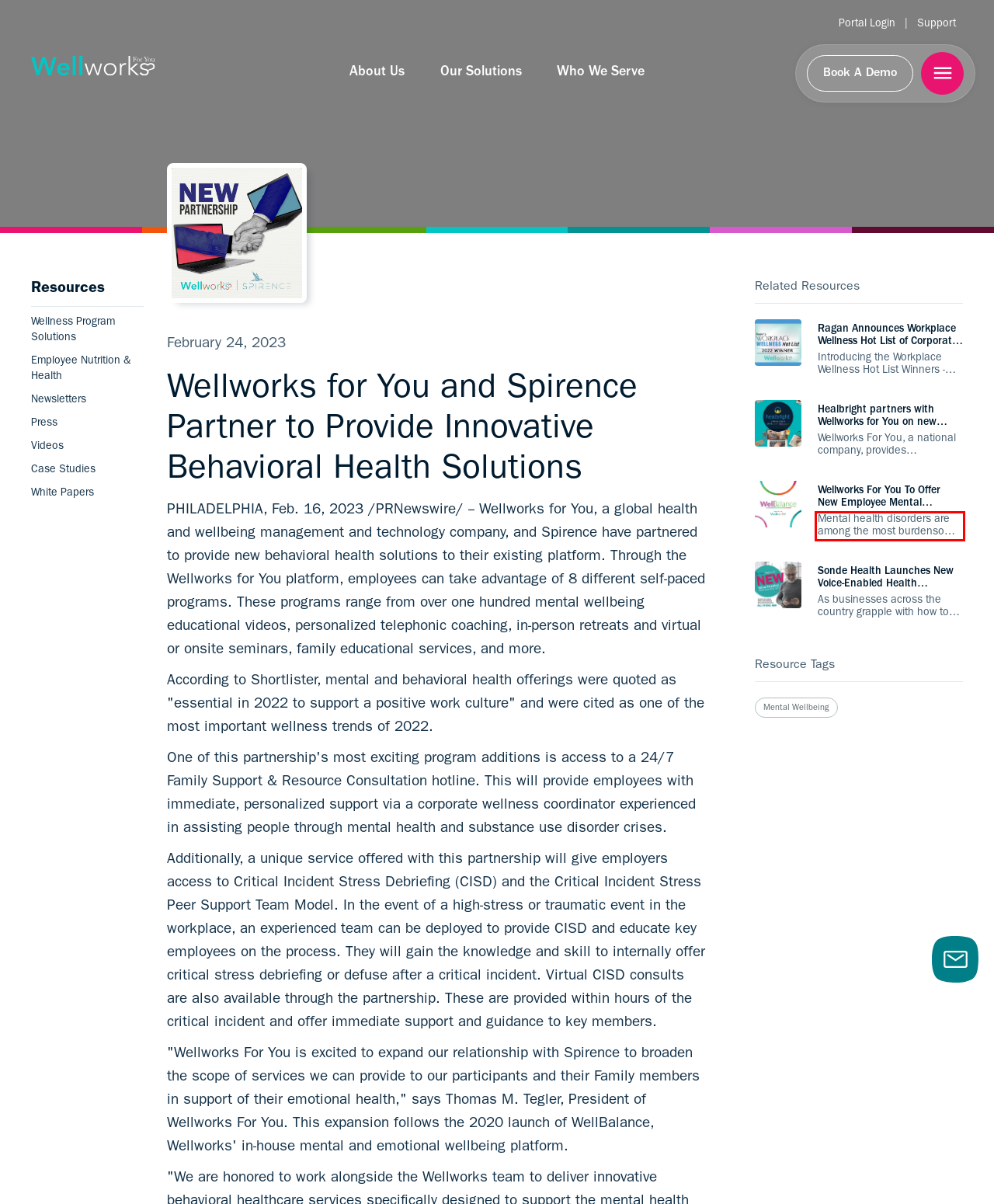Using the provided screenshot of a webpage, recognize and generate the text found within the red rectangle bounding box.

Mental health disorders are among the most burdensome health concerns in the United States. The World Health Organization has found that investing in mental wellness is worth it, as for every $1 put into scaled up treatment for common mental disorders, there is a ROI of $4 in improved health and productivity. A 2019 survey by Mental Health America found that 66% of workers reported that workplace issues negatively affect their sleep and 24% of workers have taken time off because of stress.